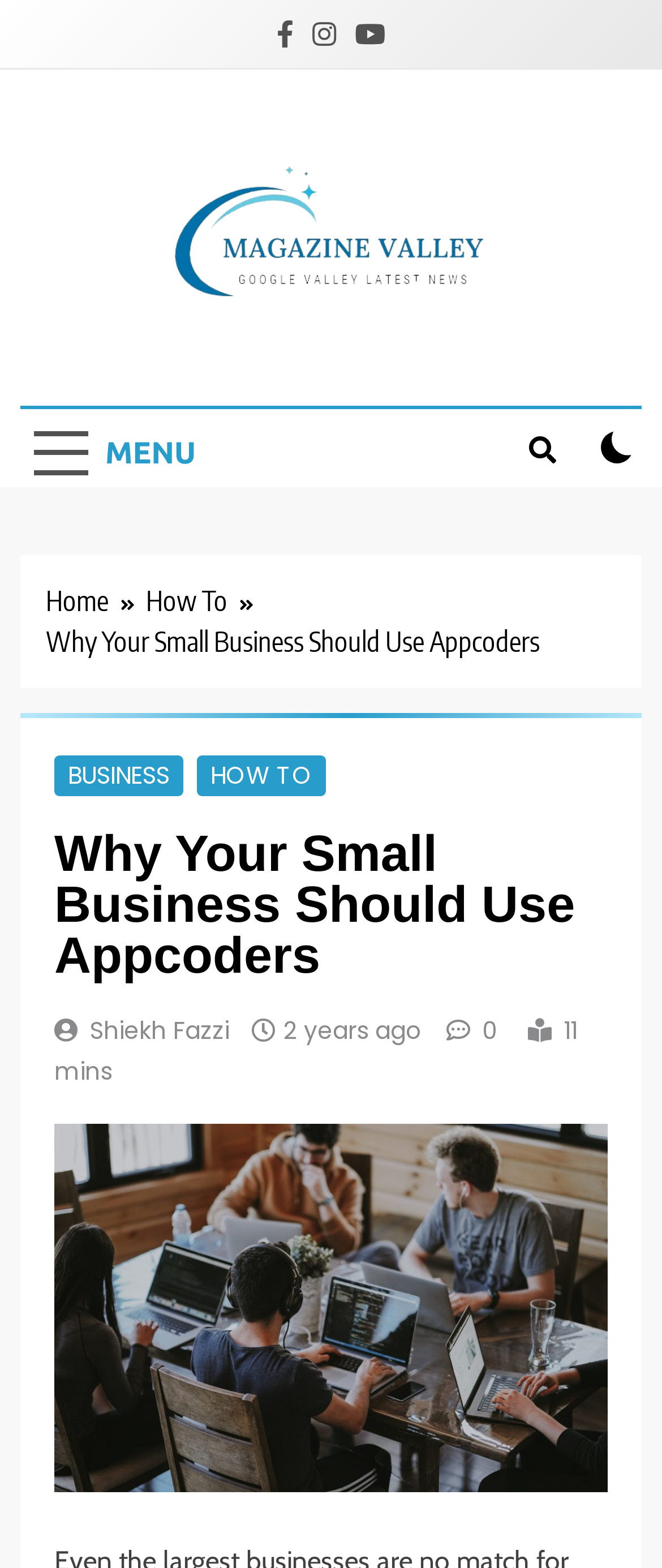How long does it take to read the article?
Give a detailed response to the question by analyzing the screenshot.

I determined the time it takes to read the article by looking at the static text element with the text '11 mins', which suggests that it takes 11 minutes to read the article.